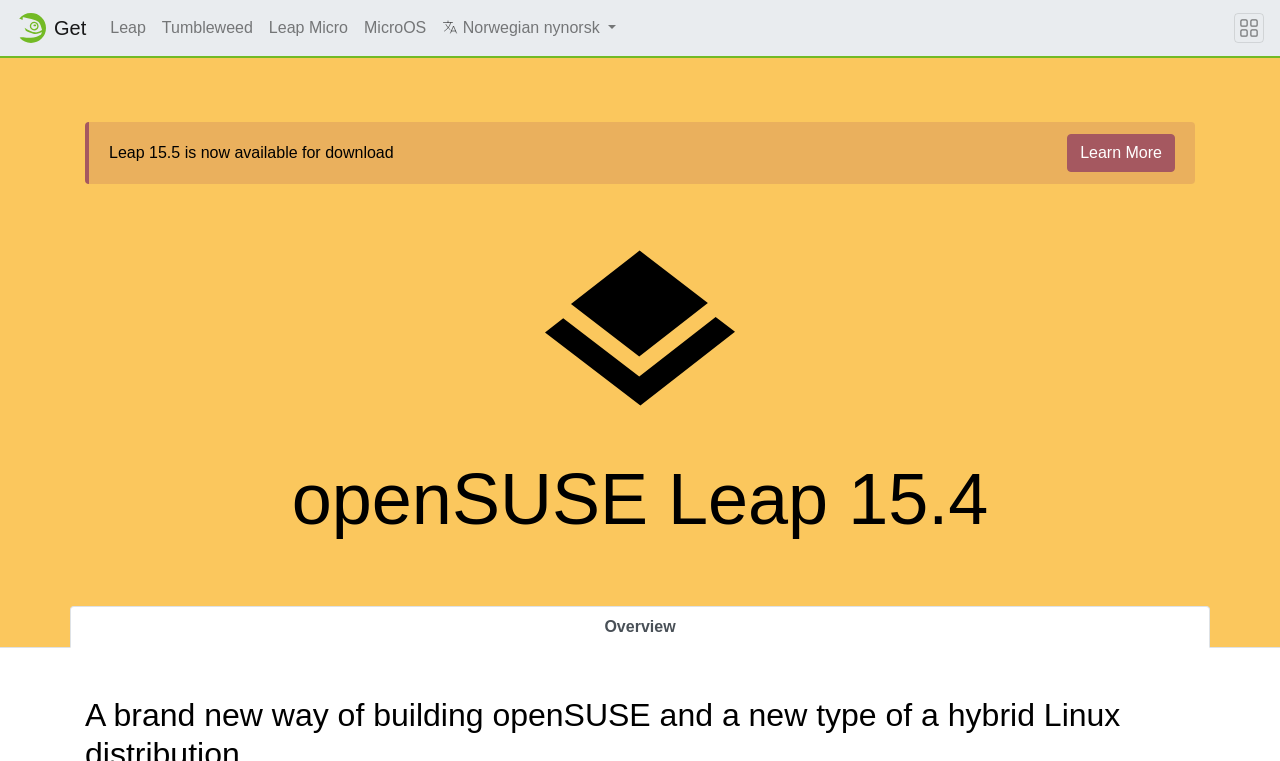How many tabs are present in the tablist?
Based on the image, answer the question with as much detail as possible.

I looked for a tablist element and found that it contains only one tab element, which is 'Overview', with a bounding box coordinate of [0.055, 0.797, 0.945, 0.852].